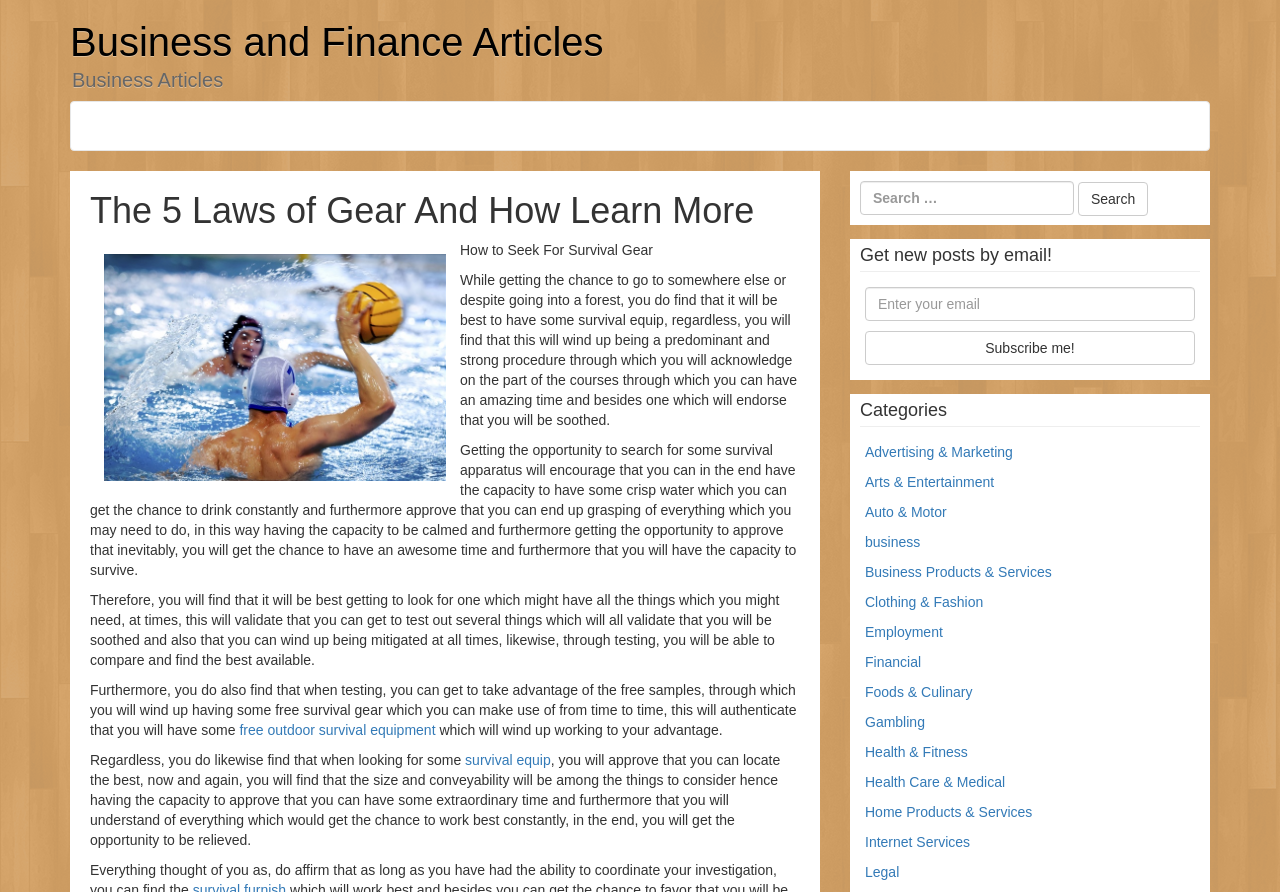Determine the bounding box coordinates of the clickable region to carry out the instruction: "Read Business and Finance Articles".

[0.055, 0.022, 0.472, 0.072]